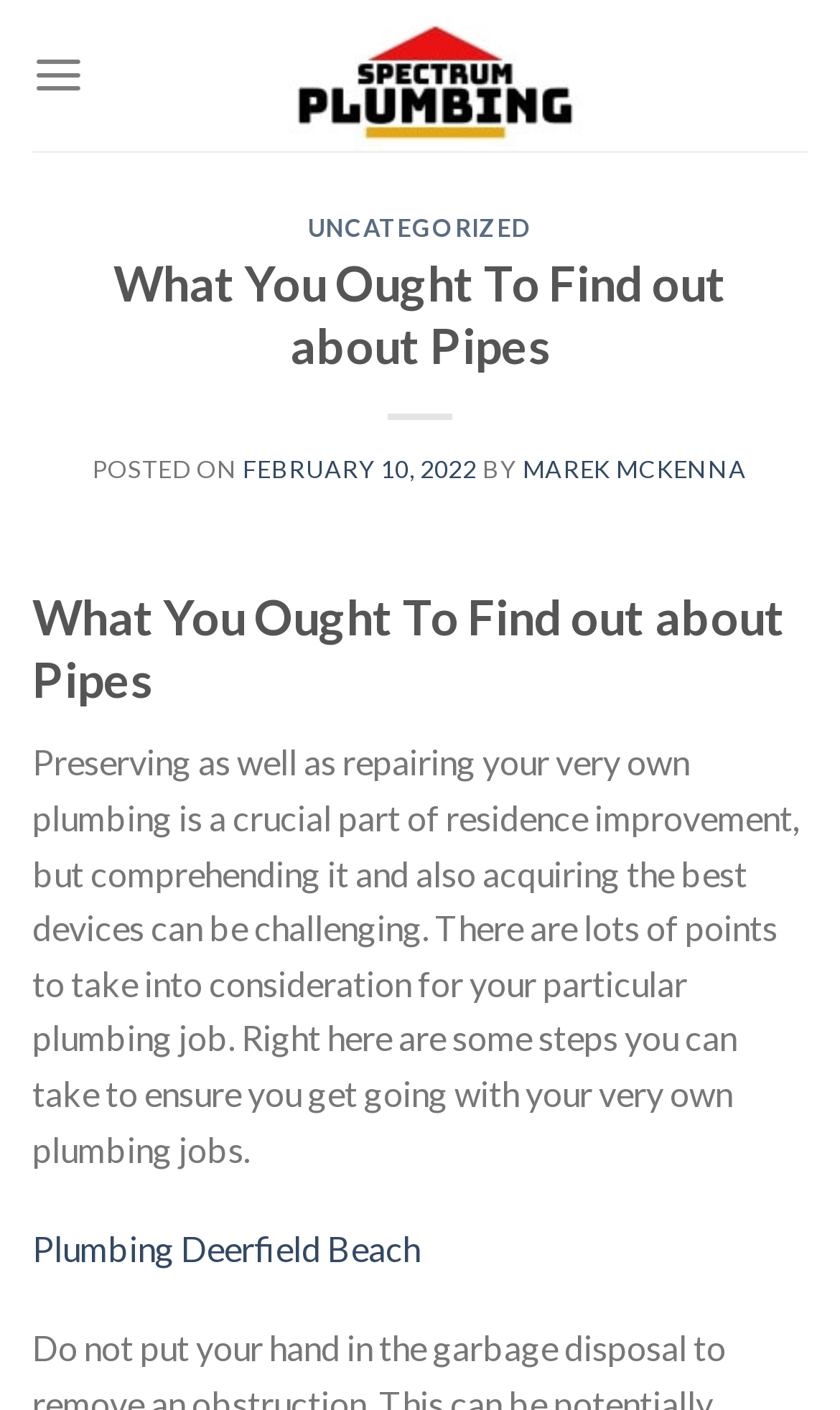What is the purpose of the webpage?
Based on the image, answer the question with as much detail as possible.

The purpose of the webpage is to provide guidance on plumbing, as indicated by the content of the webpage, which discusses the importance of preserving and repairing one's own plumbing and provides steps to take to ensure success in plumbing jobs.